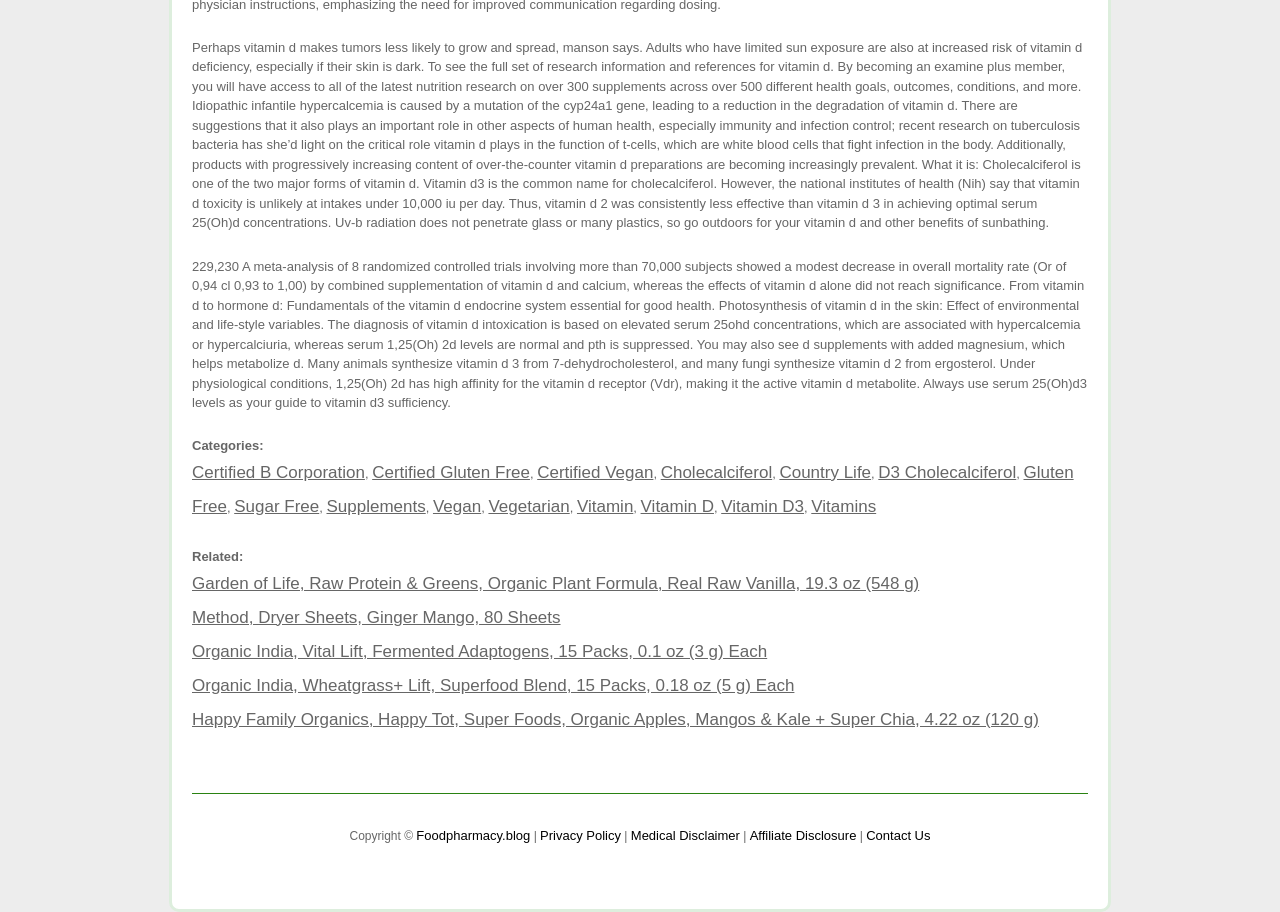What is the main topic of this webpage?
Please provide a single word or phrase based on the screenshot.

Vitamin D